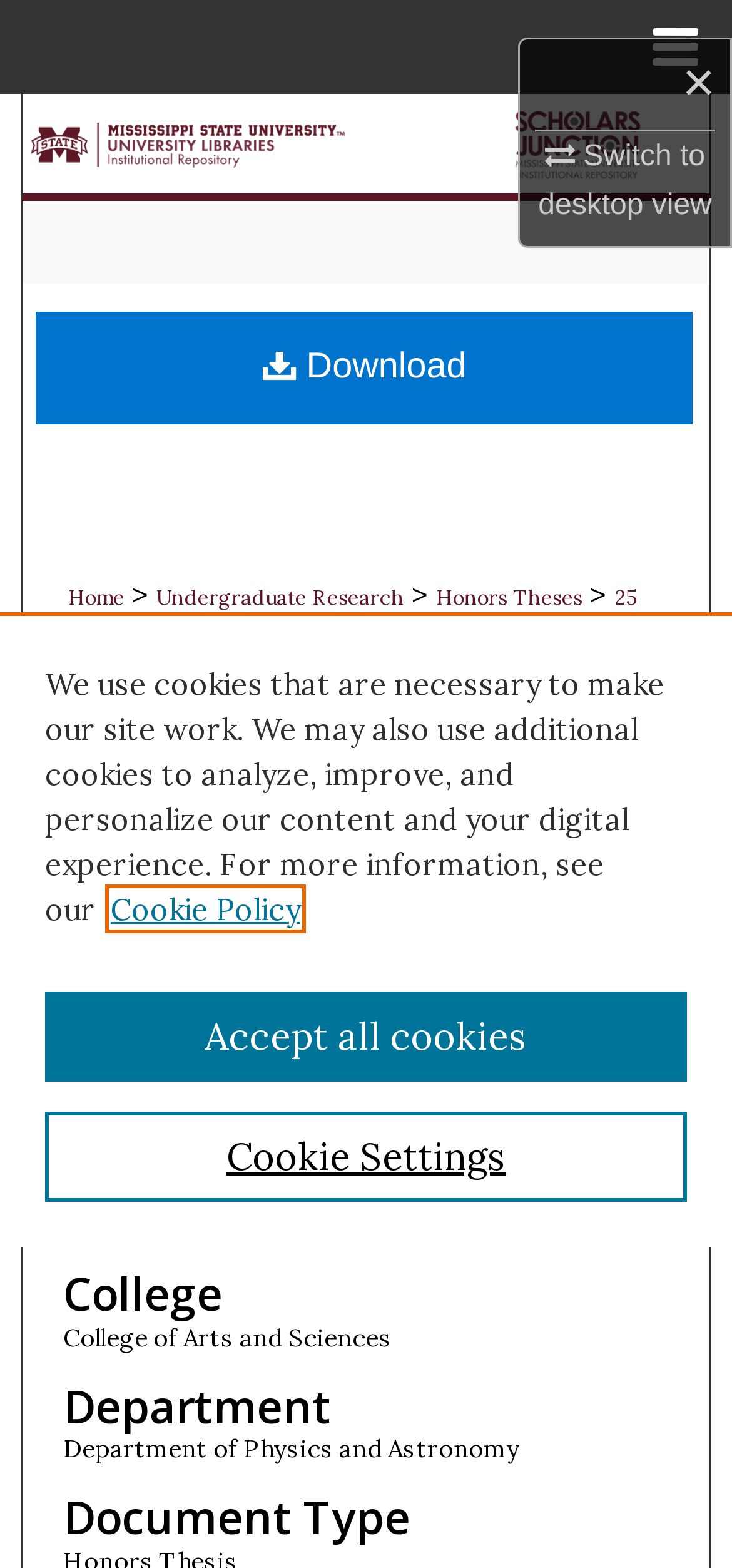Please answer the following question using a single word or phrase: 
What is the type of document?

Honors Thesis